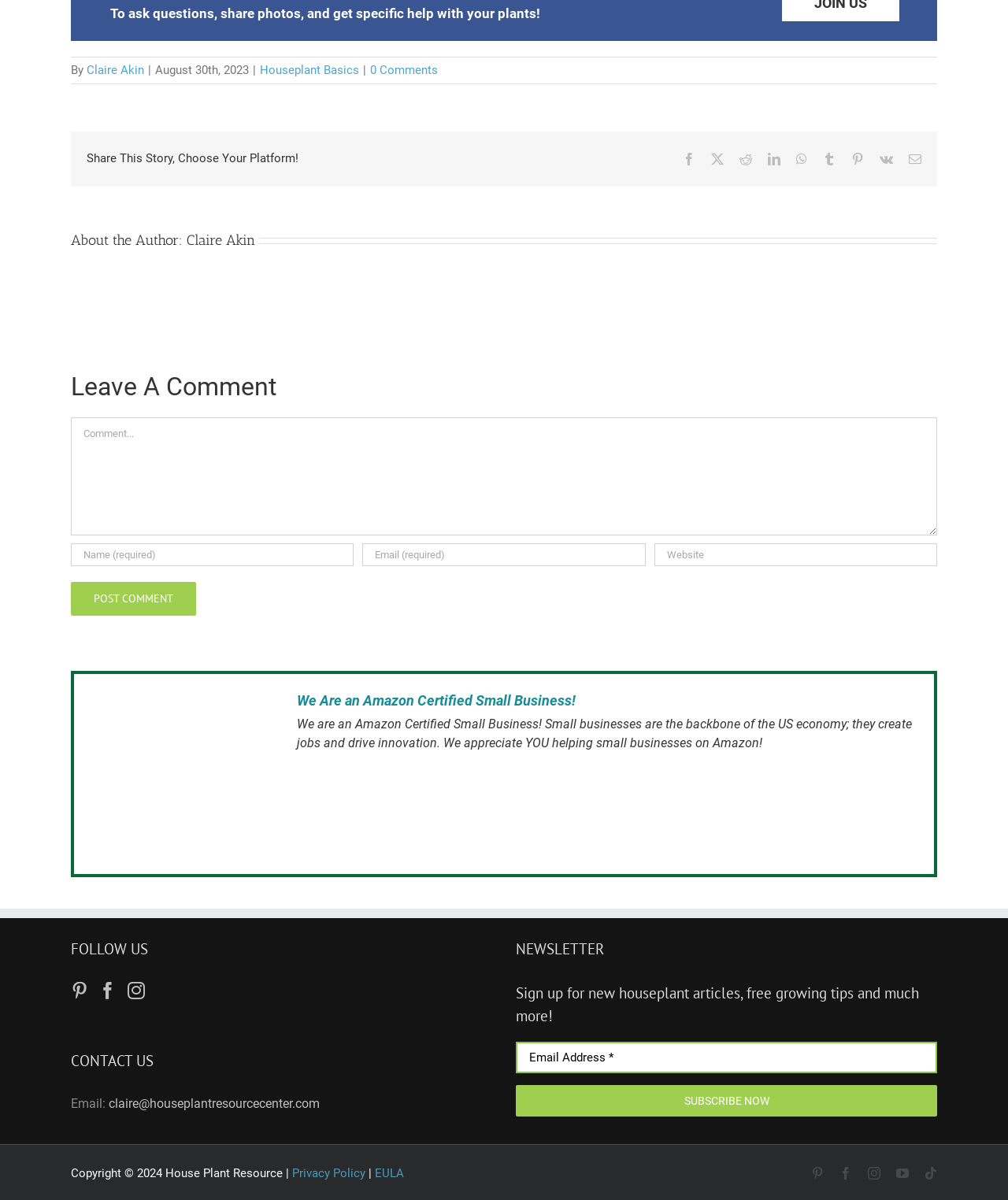Can you pinpoint the bounding box coordinates for the clickable element required for this instruction: "Leave a comment"? The coordinates should be four float numbers between 0 and 1, i.e., [left, top, right, bottom].

[0.07, 0.348, 0.93, 0.446]